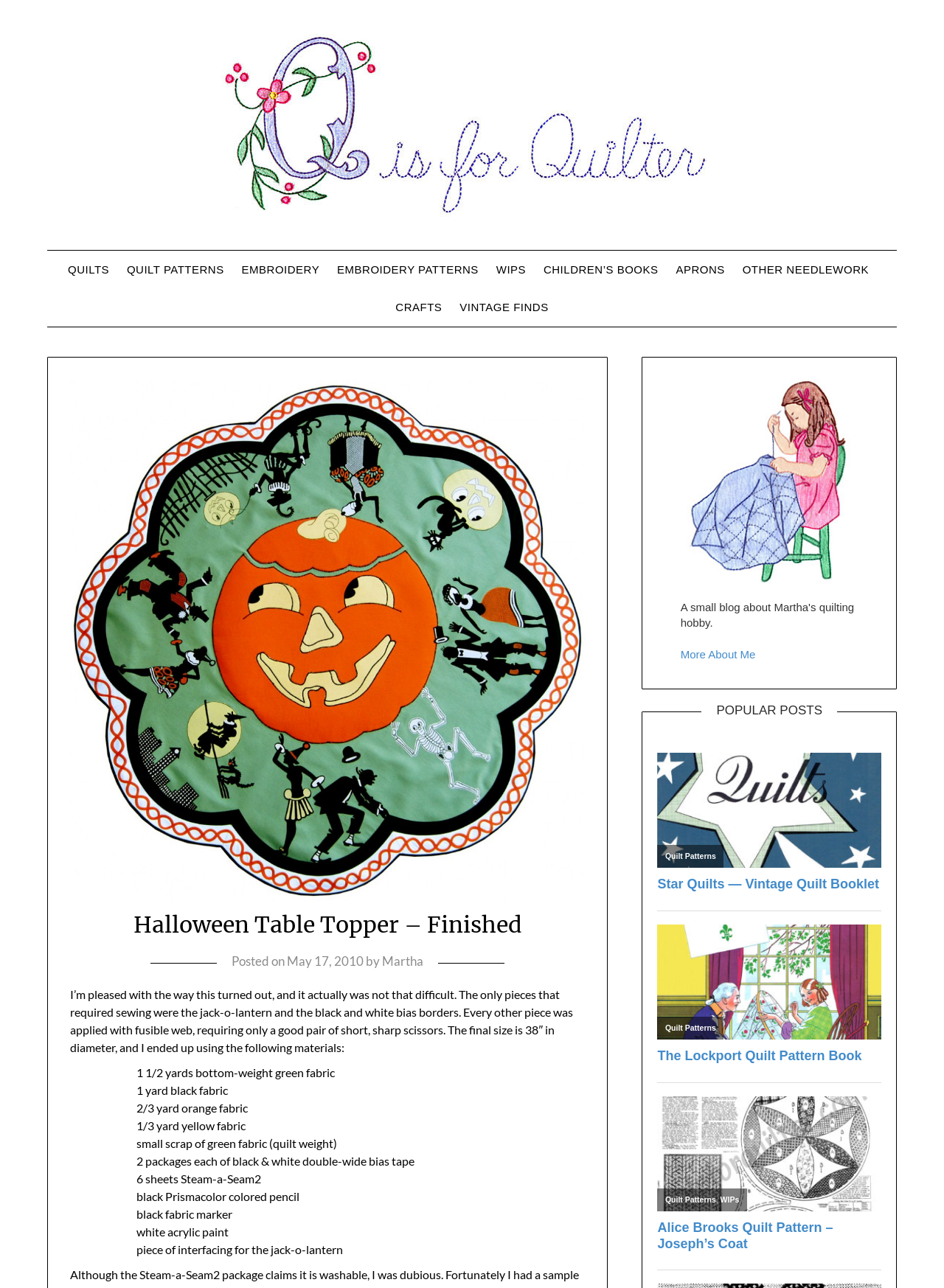Generate a comprehensive description of the contents of the webpage.

This webpage is about a Halloween-themed table topper, showcasing a finished project. At the top, there is a header section with a link to "Q is For Quilter" accompanied by an image. Below this, there are several links to different categories, including "QUILTS", "QUILT PATTERNS", "EMBROIDERY", and more.

The main content of the page is a blog post about the Halloween table topper. The post is headed by a title "Halloween Table Topper – Finished" and includes a date "May 17, 2010" and the author's name "Martha". The text describes the project, mentioning that it was not difficult to make and required only a few pieces to be sewn. The rest of the pieces were applied using fusible web.

The post also lists the materials used to make the table topper, including fabrics, bias tape, Steam-a-Seam2, colored pencils, fabric markers, and paint. The materials are listed in a series of short paragraphs, each describing a specific item.

To the right of the main content, there is a figure with a caption, which appears to be an image related to the project. Below this, there is a section headed "POPULAR POSTS" with several links to other blog posts, including "Quilt Patterns" and "WIPs".

Overall, the webpage is a blog post showcasing a finished Halloween-themed table topper project, with details about the materials and process used to make it.